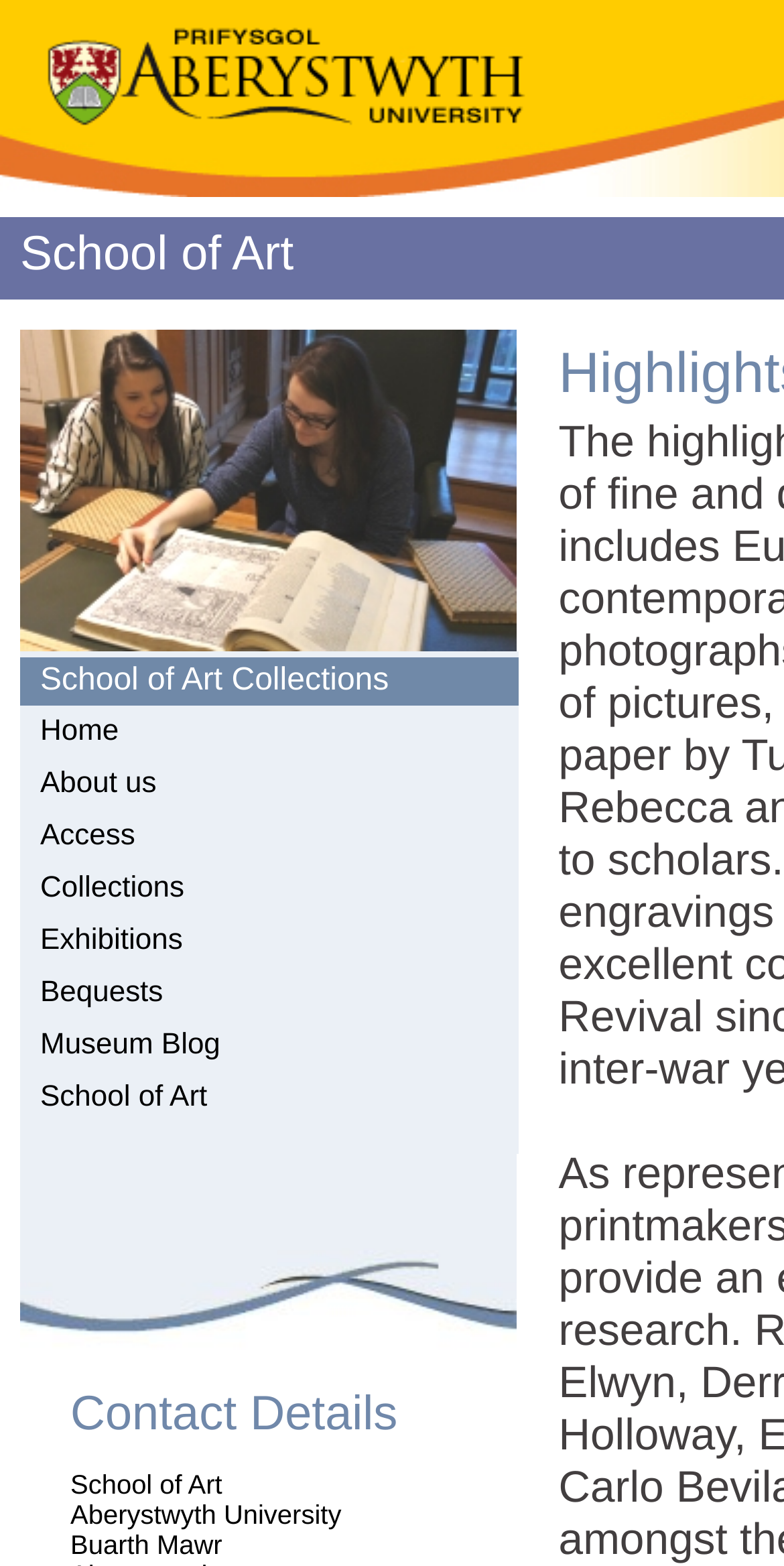Identify the bounding box coordinates of the region that should be clicked to execute the following instruction: "visit School of Art".

[0.051, 0.691, 0.264, 0.711]